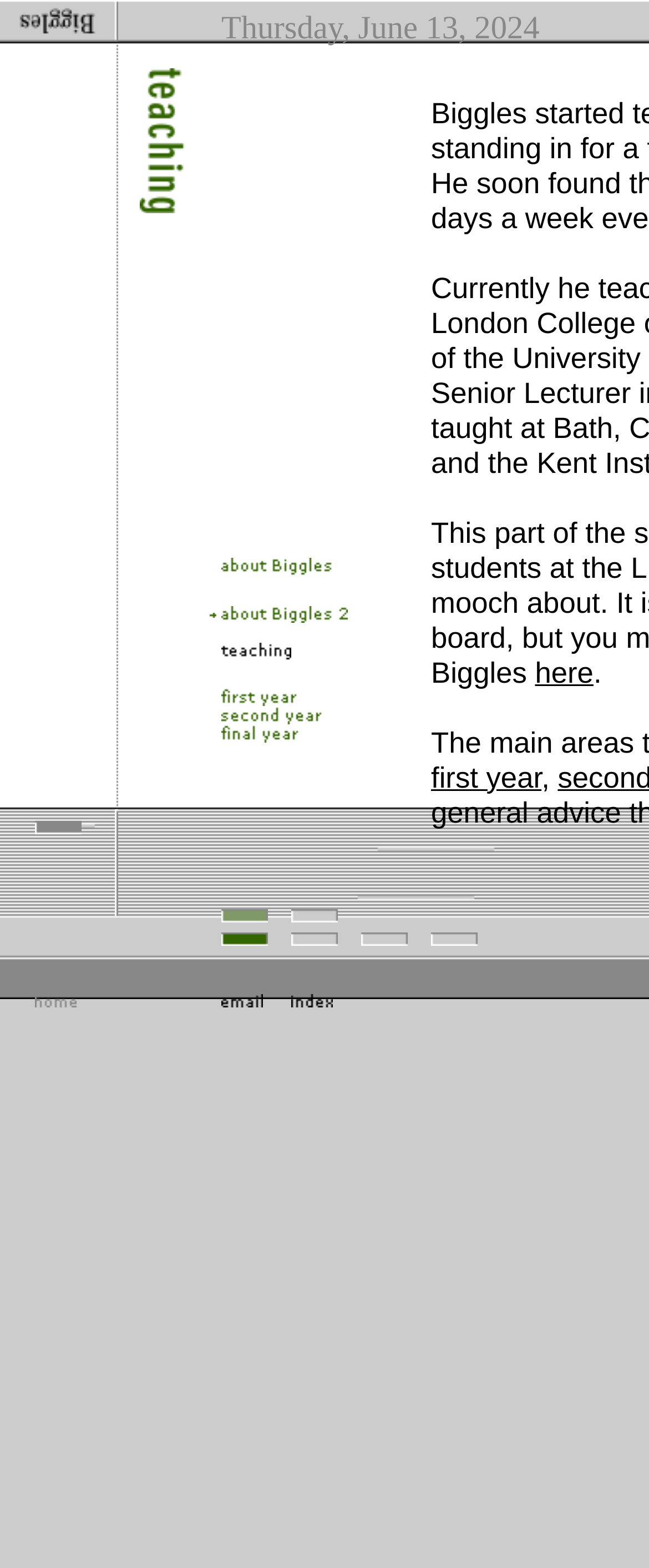Answer the question below in one word or phrase:
How many sections are there in the webpage?

Multiple